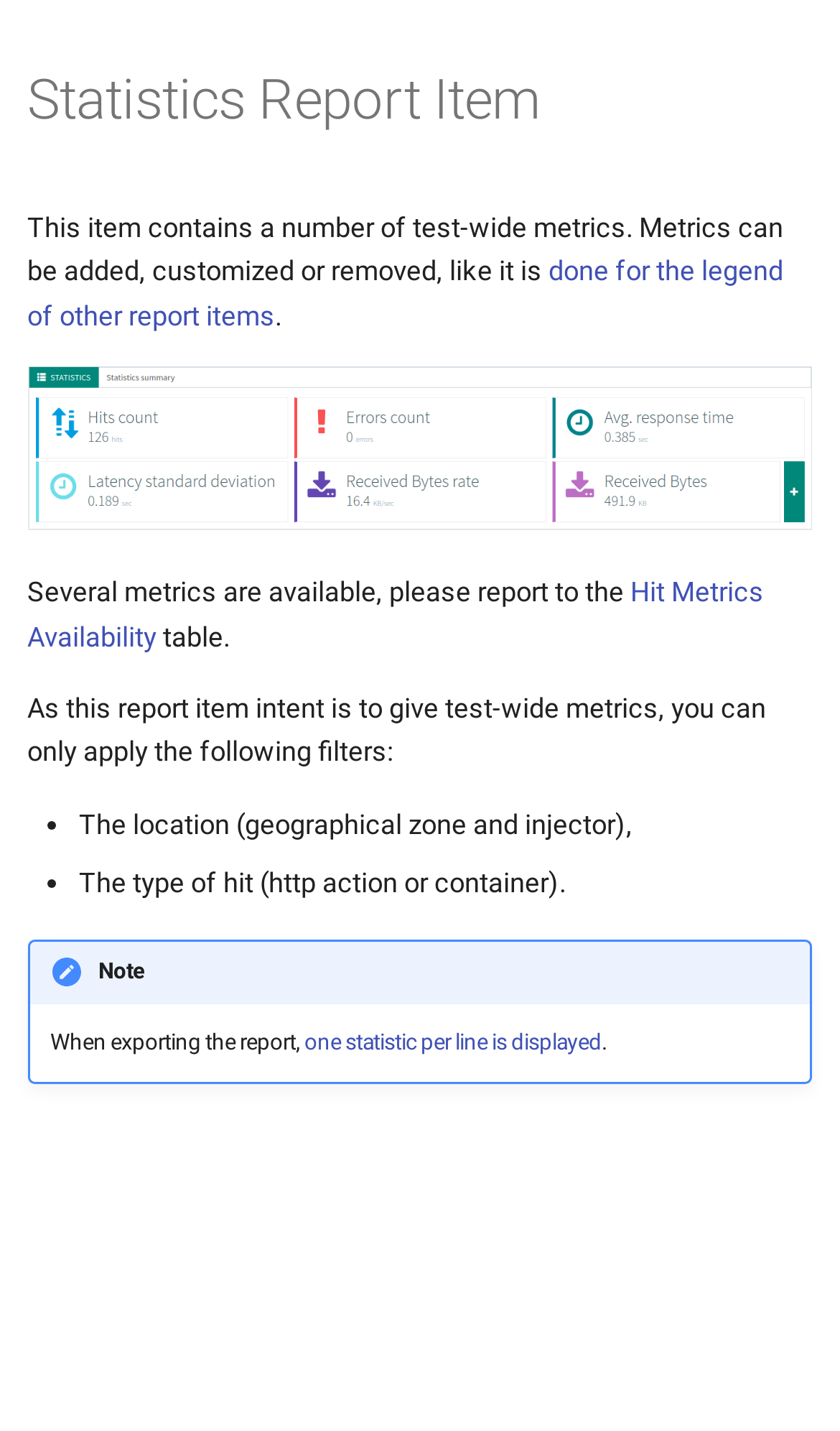Locate the bounding box coordinates of the area that needs to be clicked to fulfill the following instruction: "open Facebook page". The coordinates should be in the format of four float numbers between 0 and 1, namely [left, top, right, bottom].

None